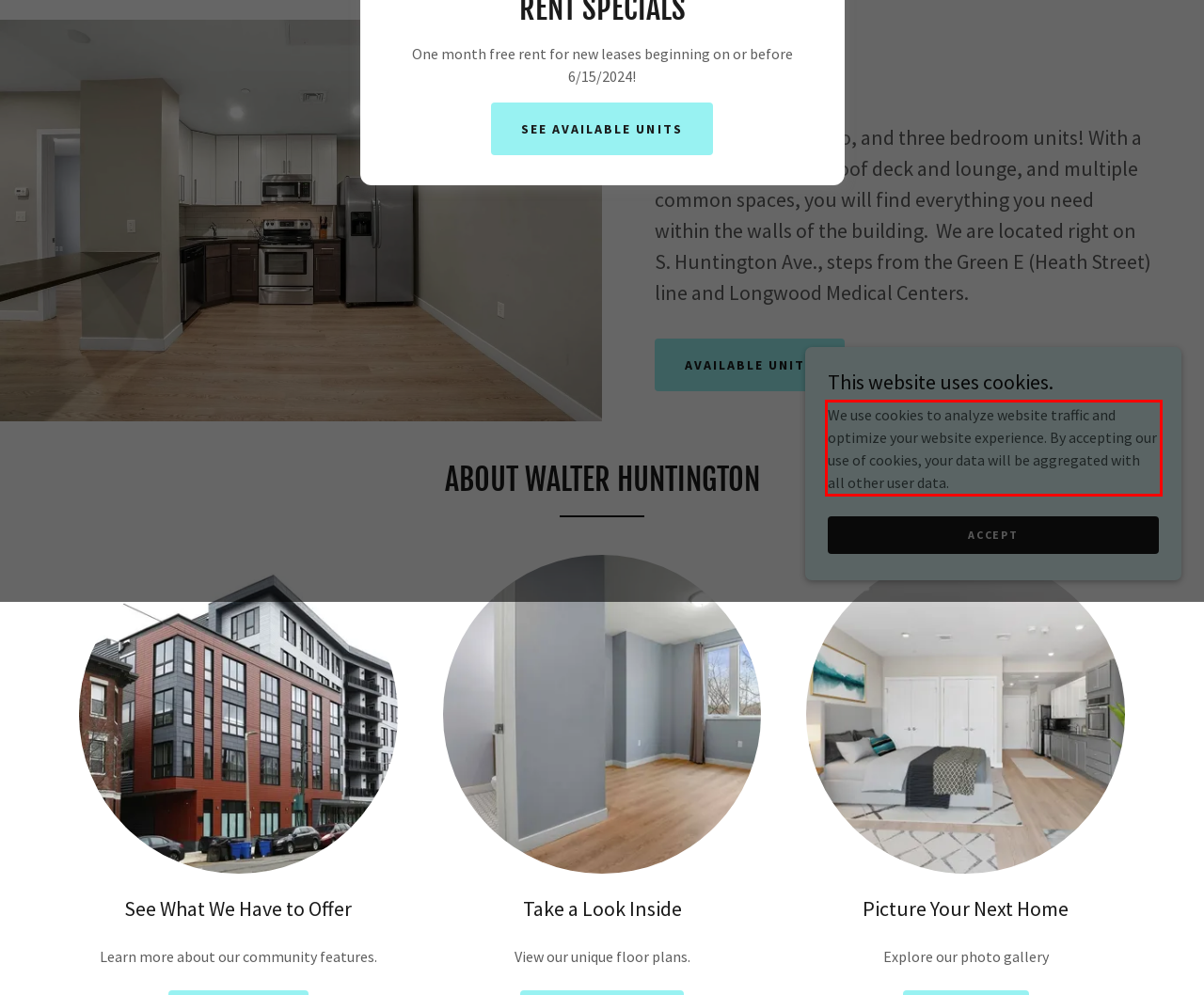Given a screenshot of a webpage with a red bounding box, extract the text content from the UI element inside the red bounding box.

We use cookies to analyze website traffic and optimize your website experience. By accepting our use of cookies, your data will be aggregated with all other user data.